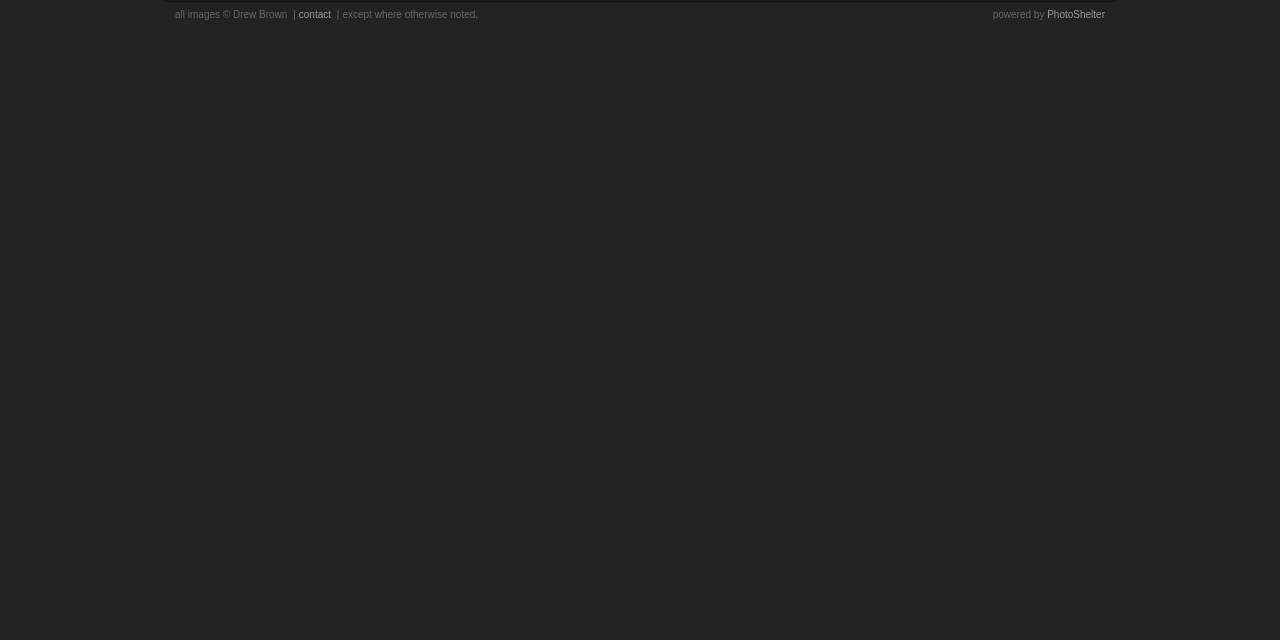Predict the bounding box of the UI element that fits this description: "PhotoShelter".

[0.818, 0.014, 0.863, 0.031]